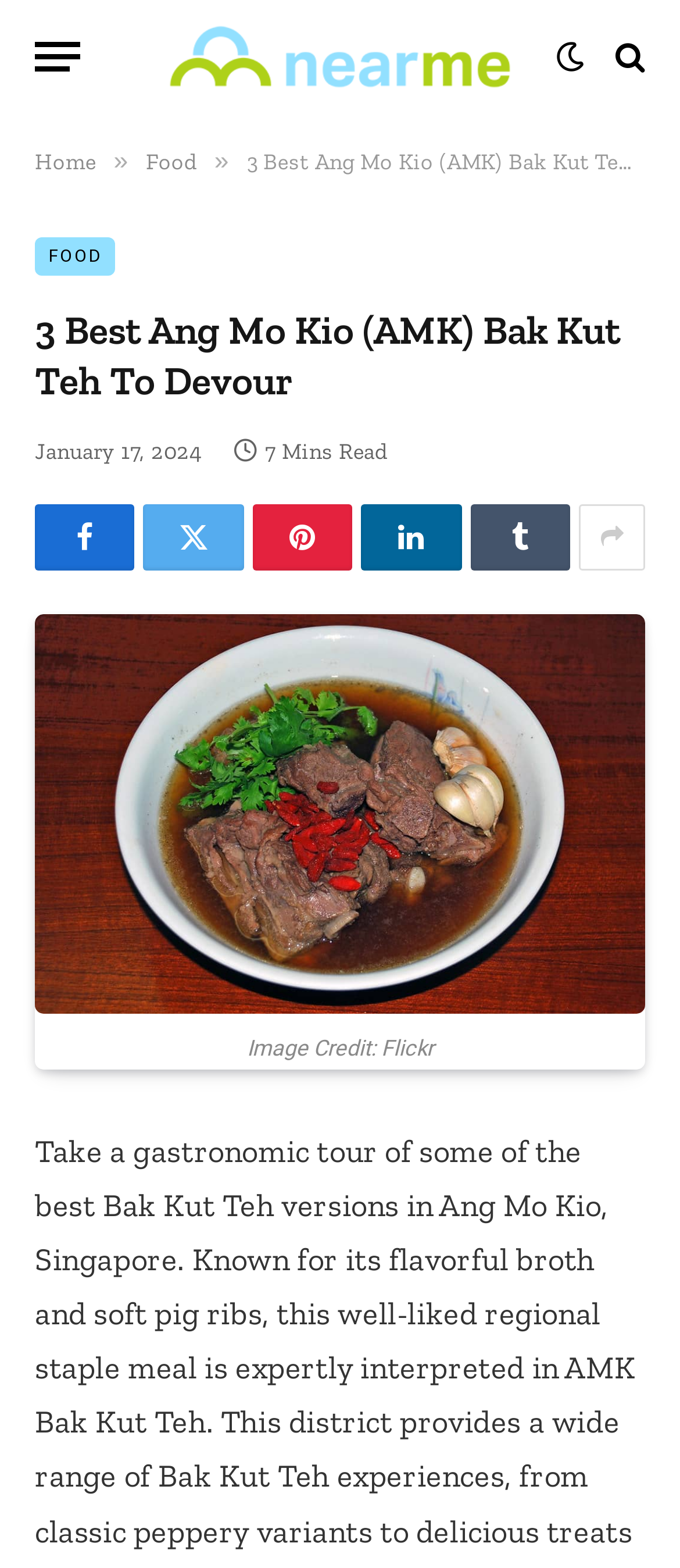Can you find and generate the webpage's heading?

3 Best Ang Mo Kio (AMK) Bak Kut Teh To Devour